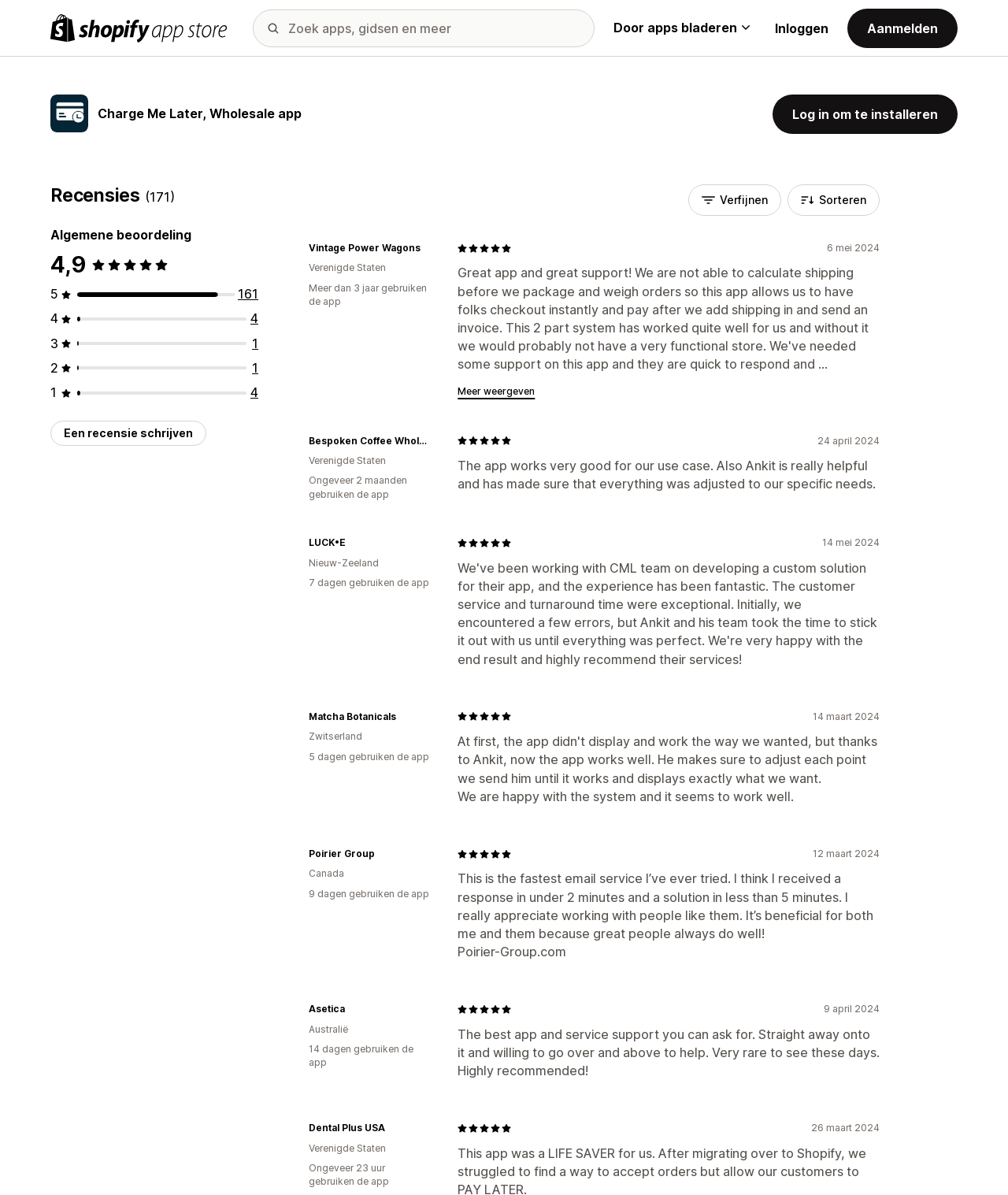Provide the text content of the webpage's main heading.

Charge Me Later, Wholesale app